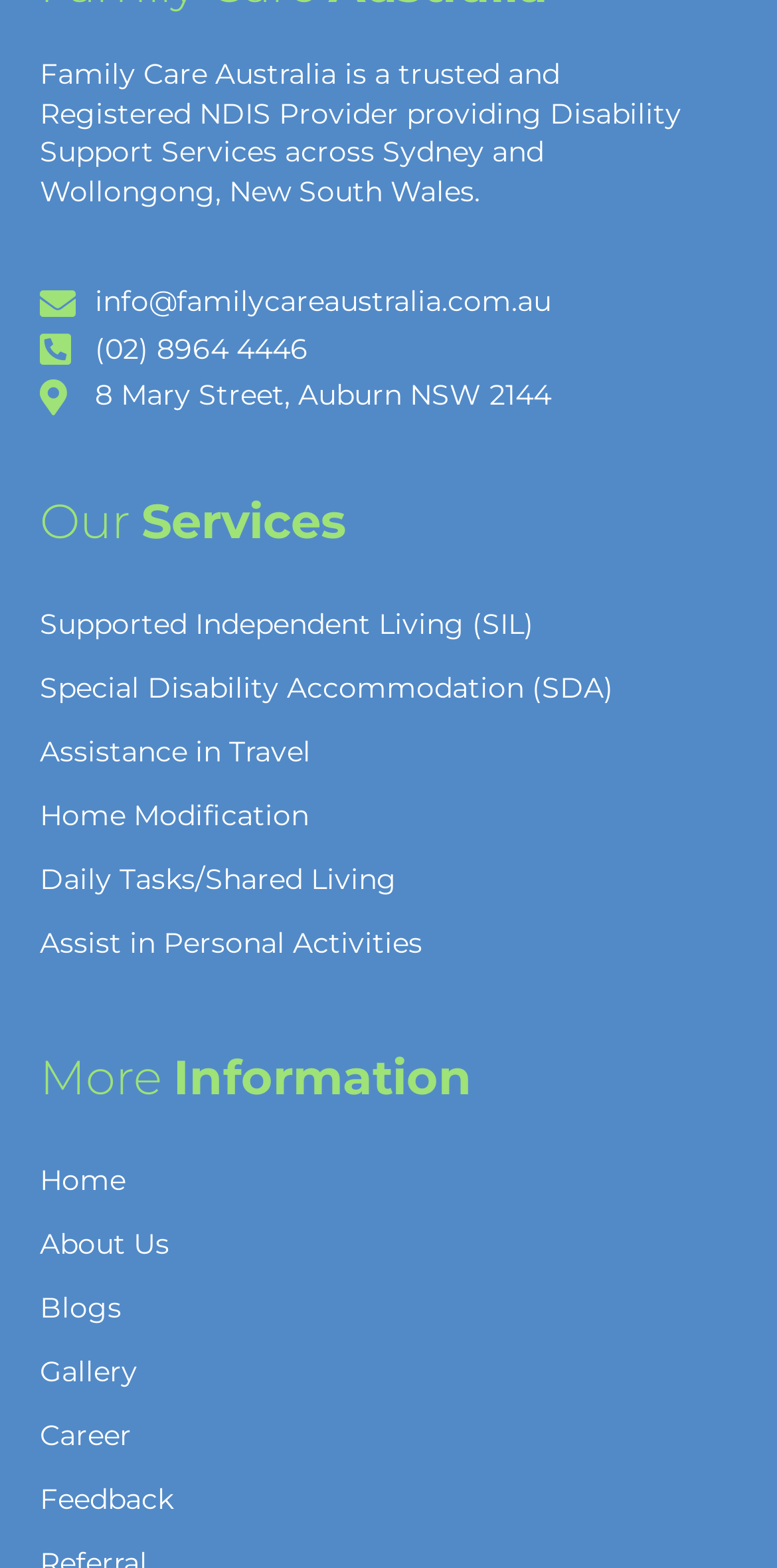Please specify the bounding box coordinates of the clickable region necessary for completing the following instruction: "Contact Family Care Australia via email". The coordinates must consist of four float numbers between 0 and 1, i.e., [left, top, right, bottom].

[0.051, 0.179, 0.897, 0.207]